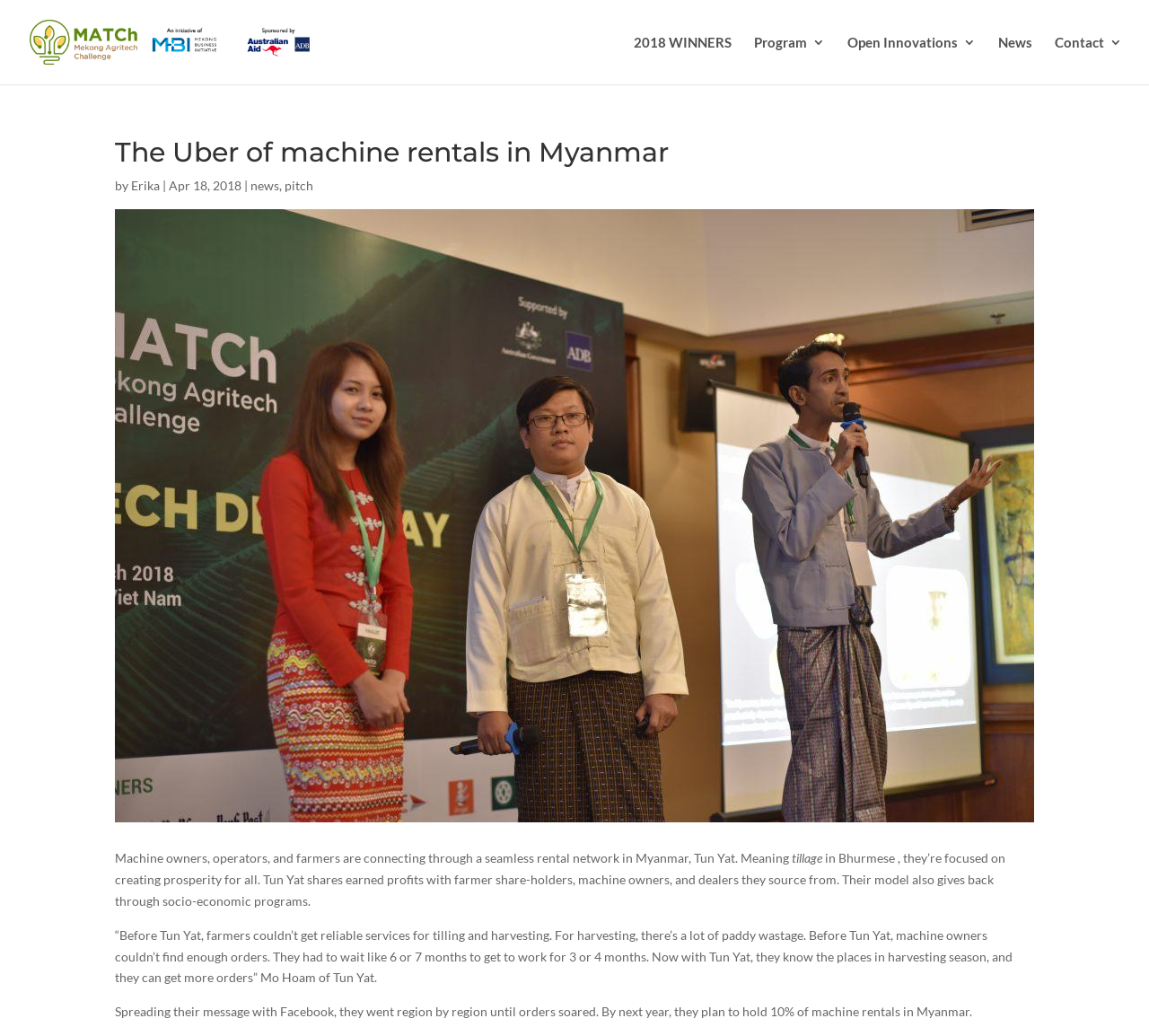Observe the image and answer the following question in detail: What is the focus of Tun Yat's business?

I inferred this from the text 'The Uber of machine rentals in Myanmar' which suggests that Tun Yat is a company that provides machine rentals, similar to how Uber provides ride-sharing services.